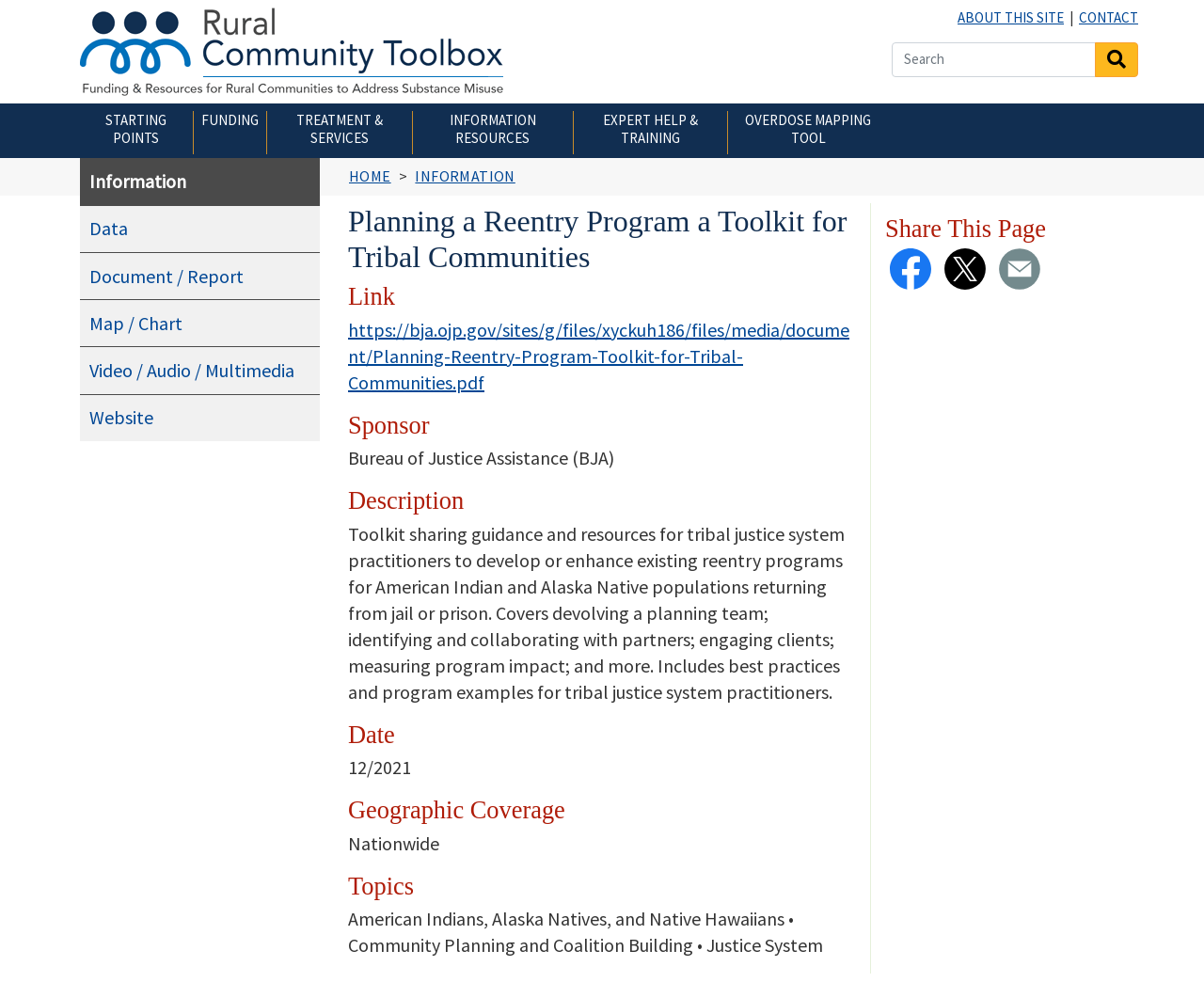Find the bounding box coordinates of the element I should click to carry out the following instruction: "Visit the Rural Community Toolbox website".

[0.066, 0.041, 0.424, 0.065]